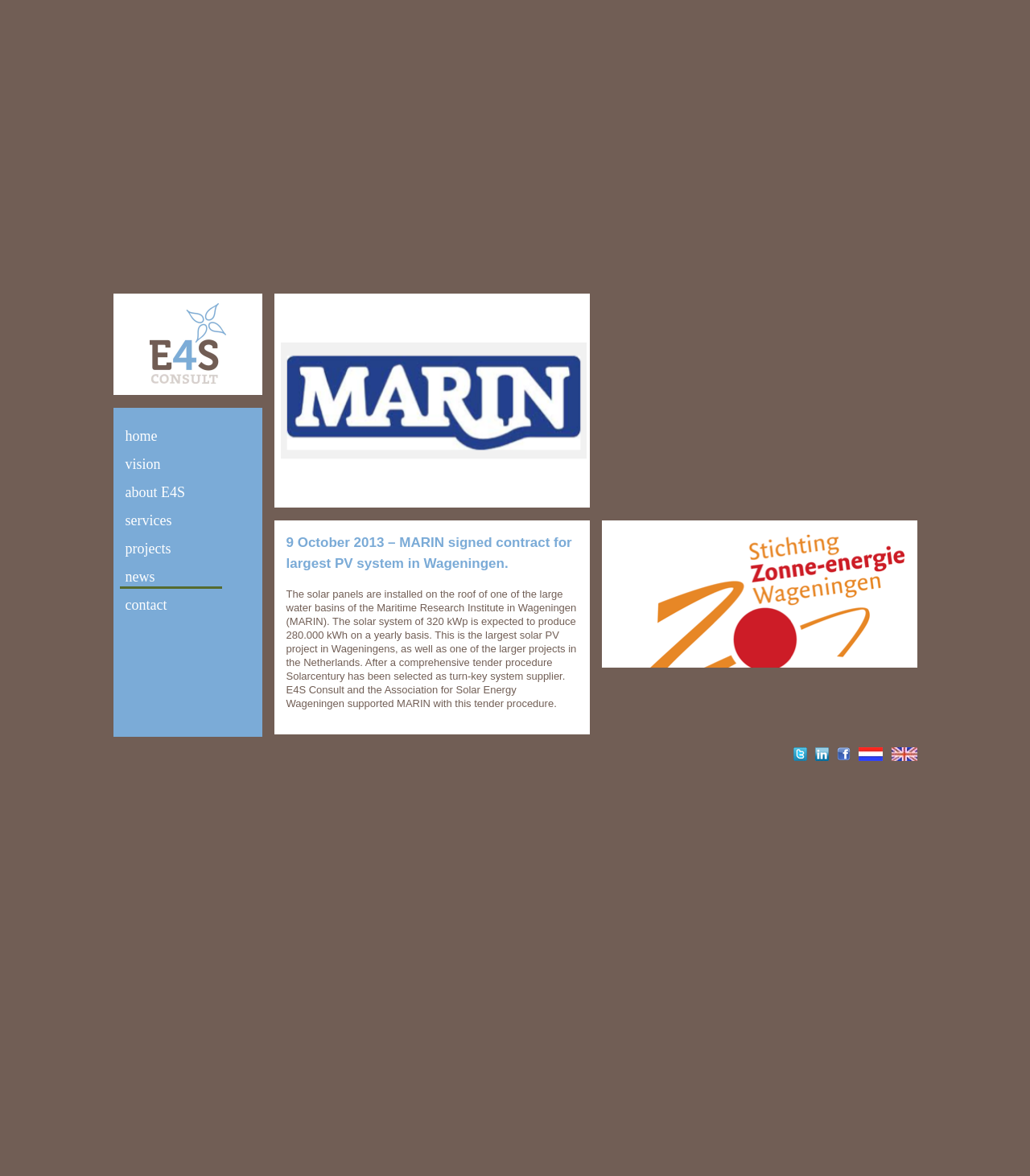Determine the bounding box coordinates of the region I should click to achieve the following instruction: "click the home link". Ensure the bounding box coordinates are four float numbers between 0 and 1, i.e., [left, top, right, bottom].

[0.121, 0.364, 0.153, 0.378]